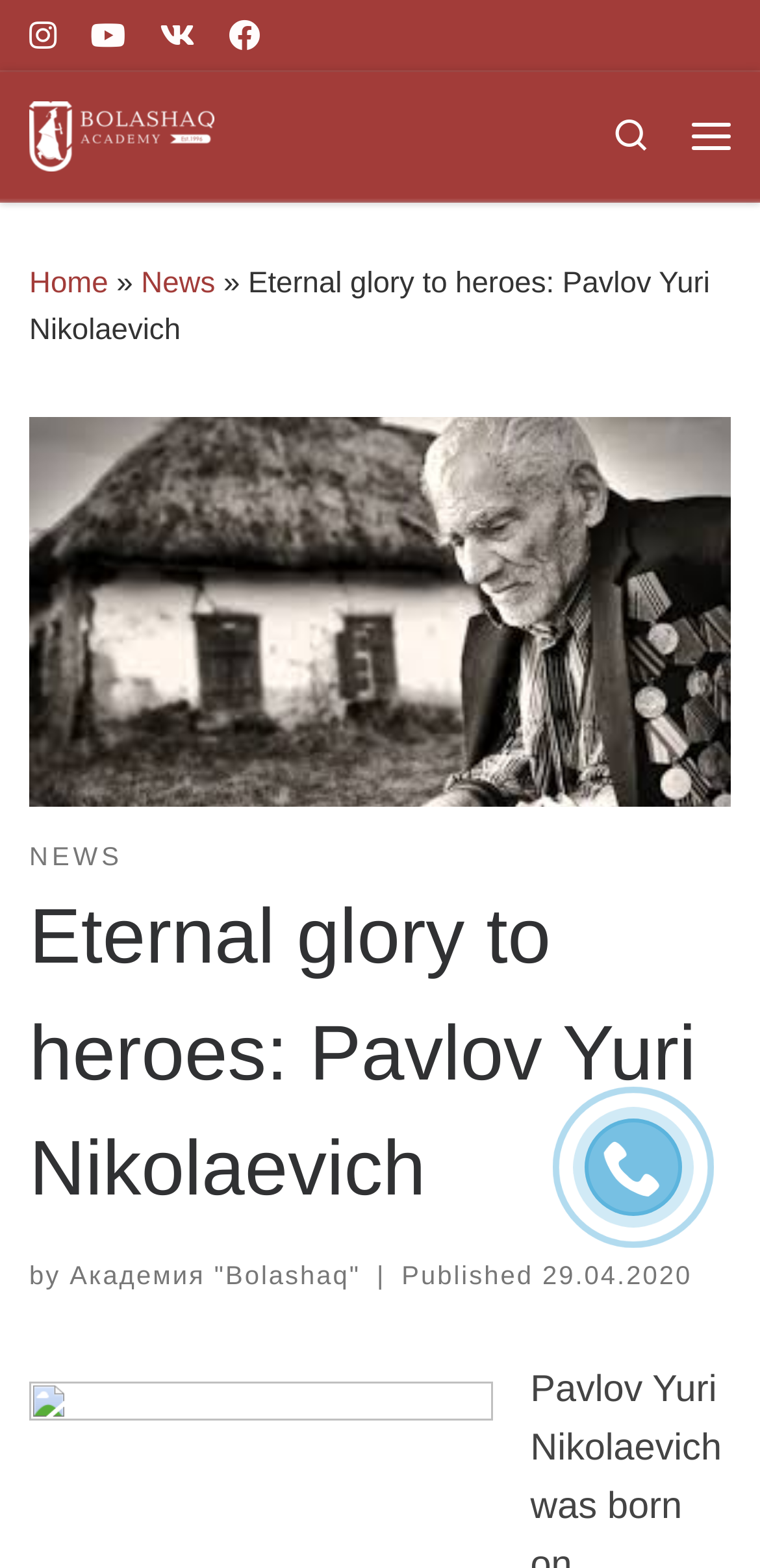What is the date of the published article?
Please answer the question with a single word or phrase, referencing the image.

29.04.2020